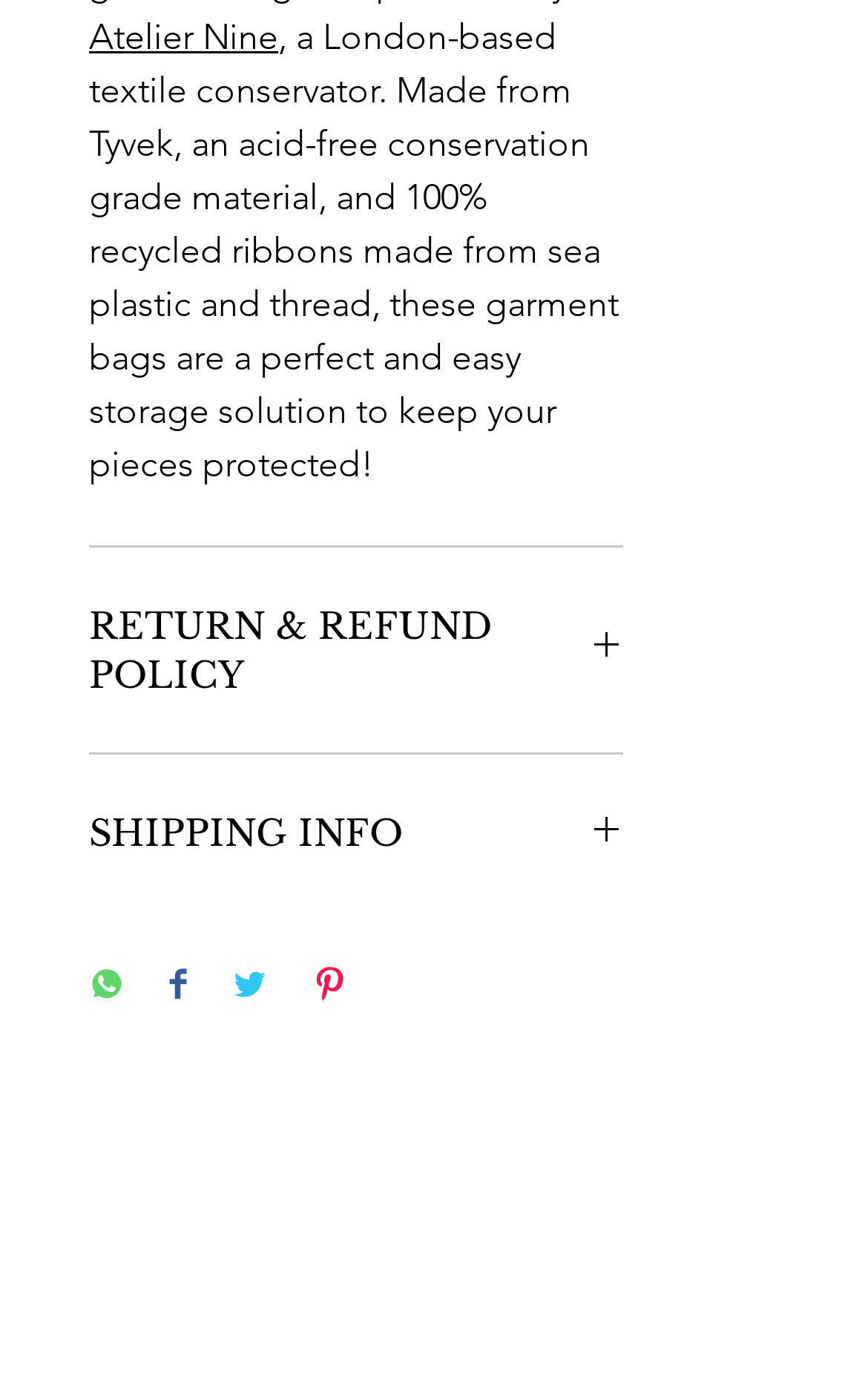What is the waist measurement?
Can you offer a detailed and complete answer to this question?

The answer can be found in the 'Measurements' section, where it is stated that the waist measurement is 63.5cm or 25 inches.